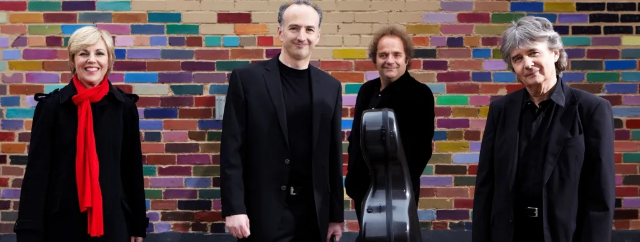Offer a detailed explanation of what is depicted in the image.

The image features the Takács Quartet, a renowned string quartet, posed against a colorful brick wall. Each member is dressed in black attire, conveying a refined and professional appearance, complemented by a striking red scarf worn by the female cellist on the left. The members stand confidently with their instruments, including a prominent cello positioned centrally, adding depth to the group composition. This vibrant backdrop enhances the overall visual appeal, reflecting the dynamism and artistry of their performances, particularly noted during their recent concert at the Peterhouse Theatre in Cambridge, where they presented a varied program including pieces by Schubert and Beethoven. The group's expressive stance and the vivid colors behind them symbolize the blend of traditional and contemporary elements in their music.